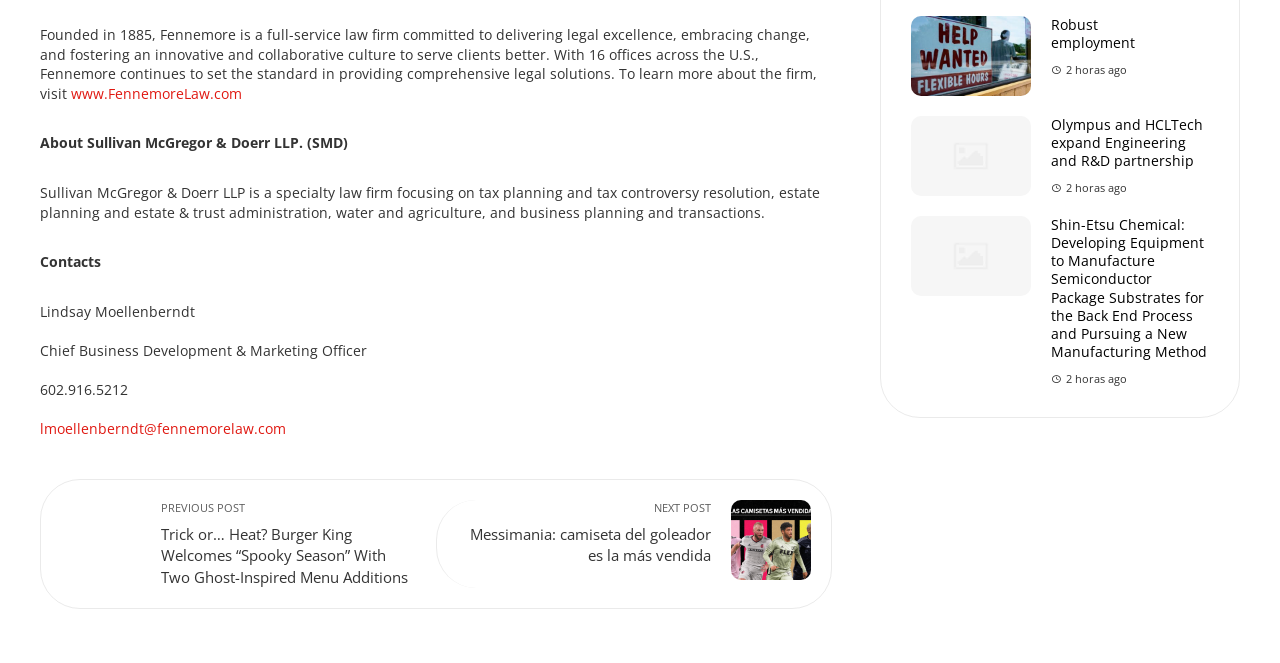Locate the bounding box coordinates of the segment that needs to be clicked to meet this instruction: "Visit Fennemore Law website".

[0.055, 0.126, 0.189, 0.155]